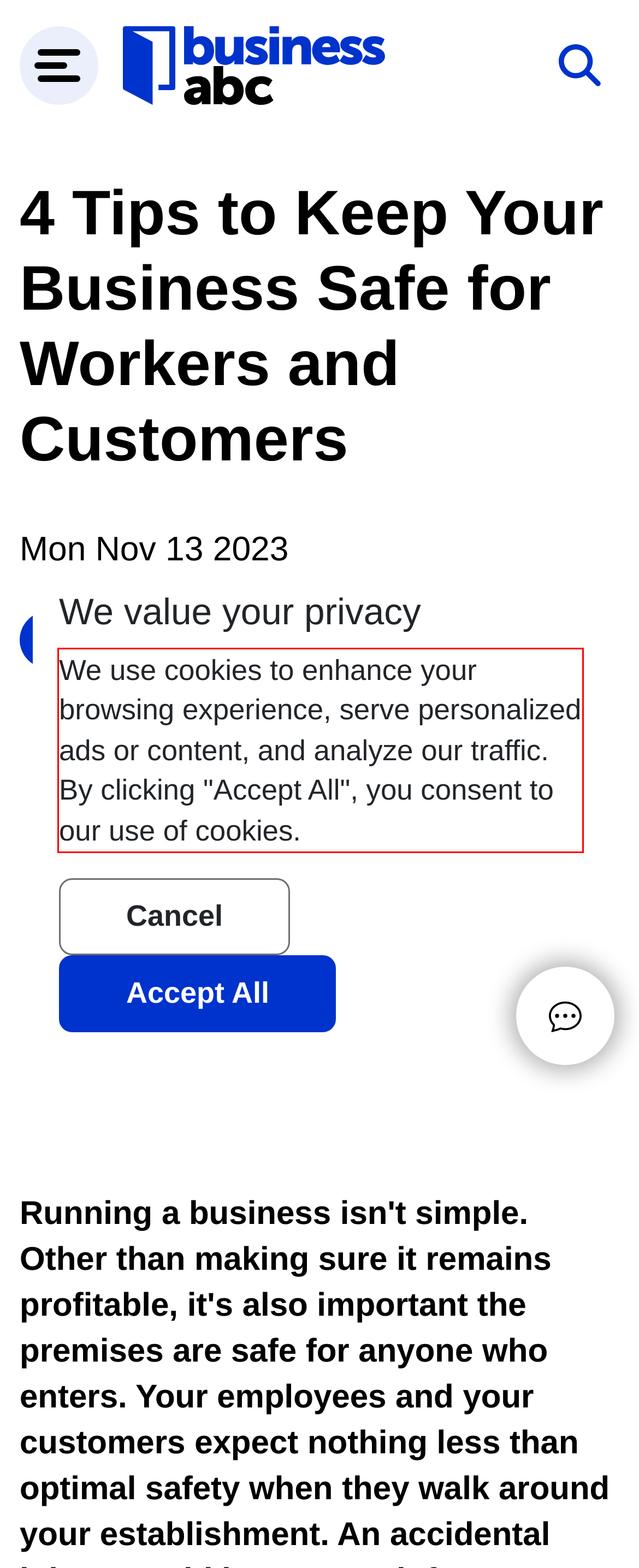Within the screenshot of the webpage, locate the red bounding box and use OCR to identify and provide the text content inside it.

We use cookies to enhance your browsing experience, serve personalized ads or content, and analyze our traffic. By clicking "Accept All", you consent to our use of cookies.